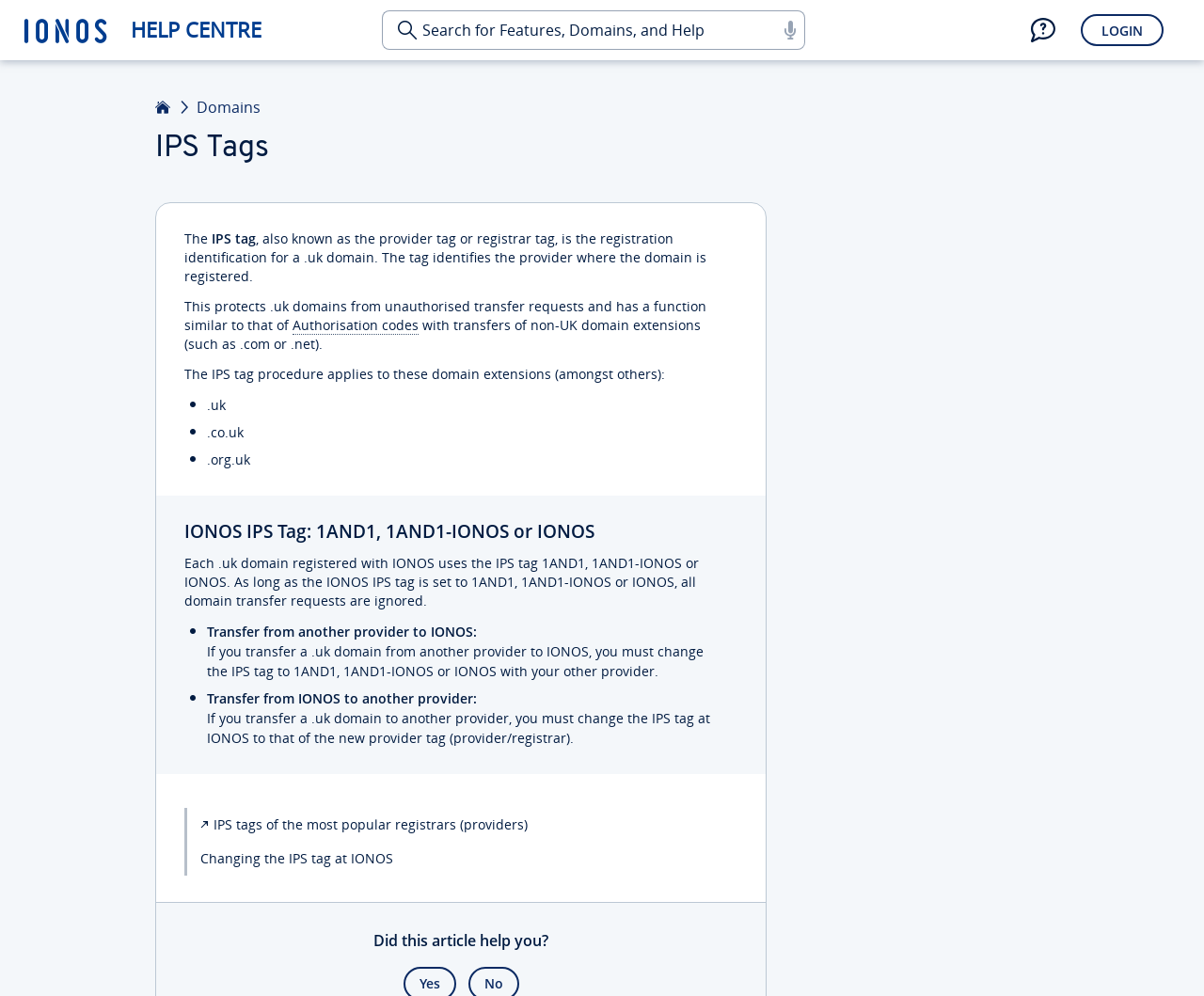Please identify the bounding box coordinates of the element's region that should be clicked to execute the following instruction: "Search for features, domains, and help". The bounding box coordinates must be four float numbers between 0 and 1, i.e., [left, top, right, bottom].

[0.333, 0.01, 0.669, 0.05]